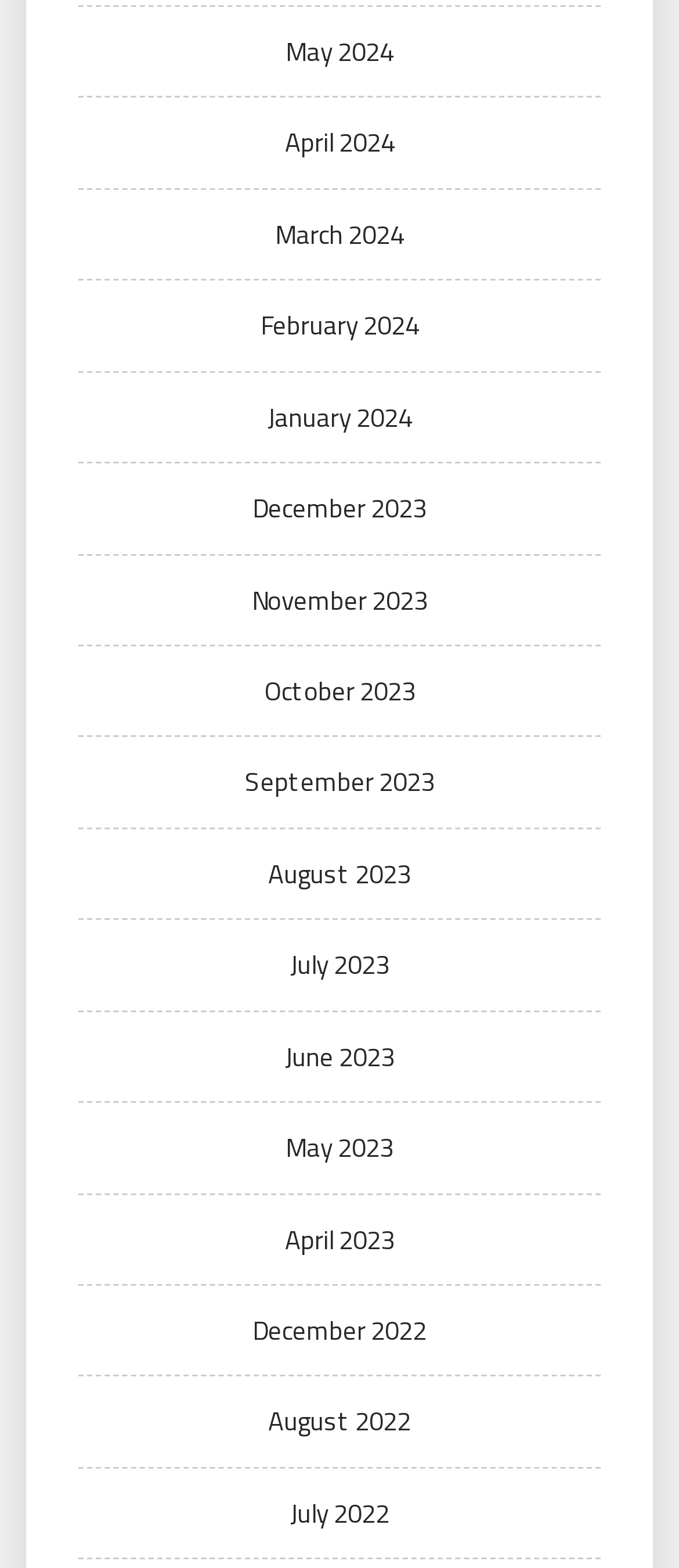Refer to the screenshot and answer the following question in detail:
What is the earliest month listed?

By scanning the list of links, I found that the bottommost link is 'July 2022', which suggests that it is the earliest month listed.